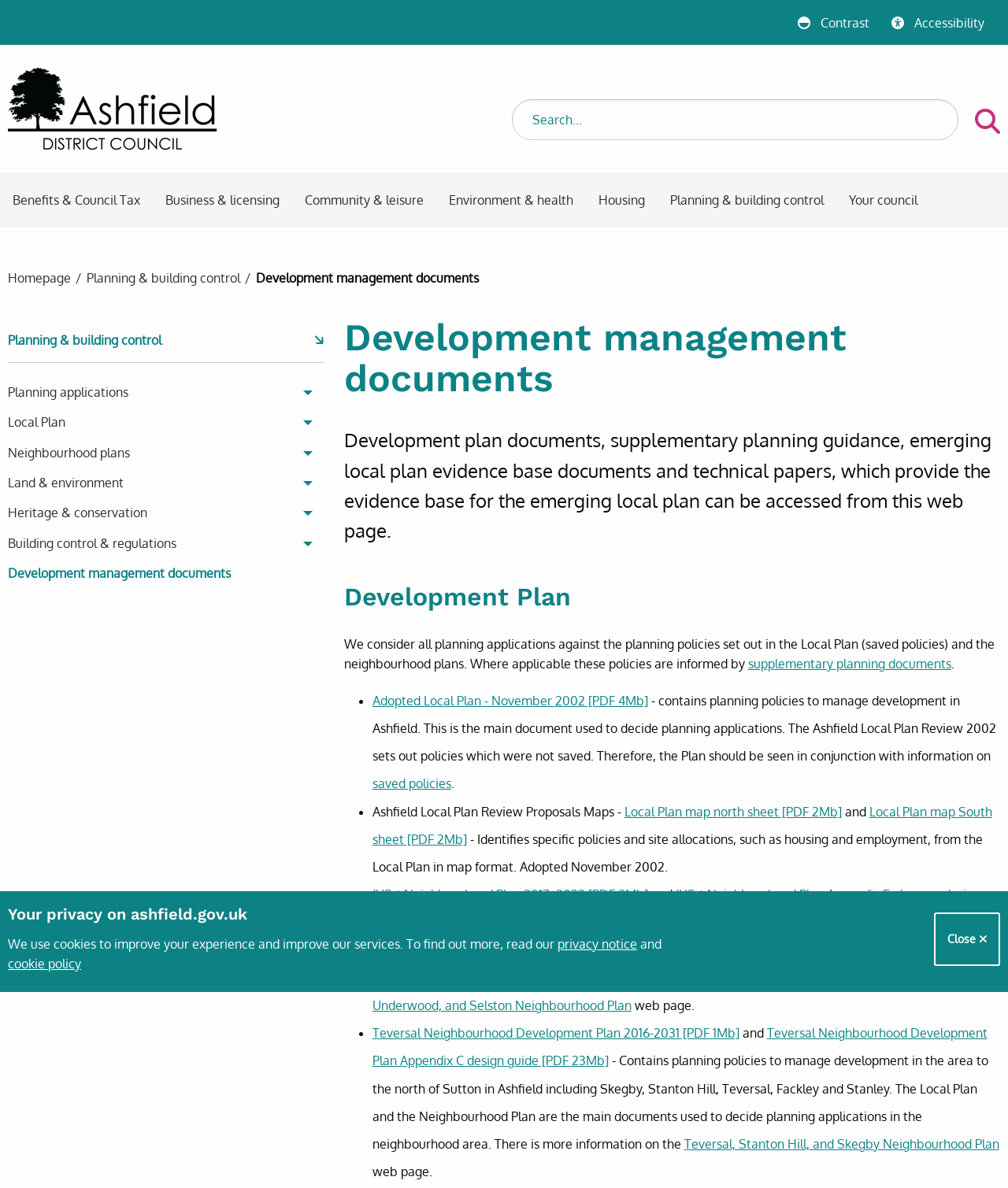Determine the bounding box coordinates of the clickable region to follow the instruction: "Search for something".

[0.508, 0.083, 0.951, 0.118]